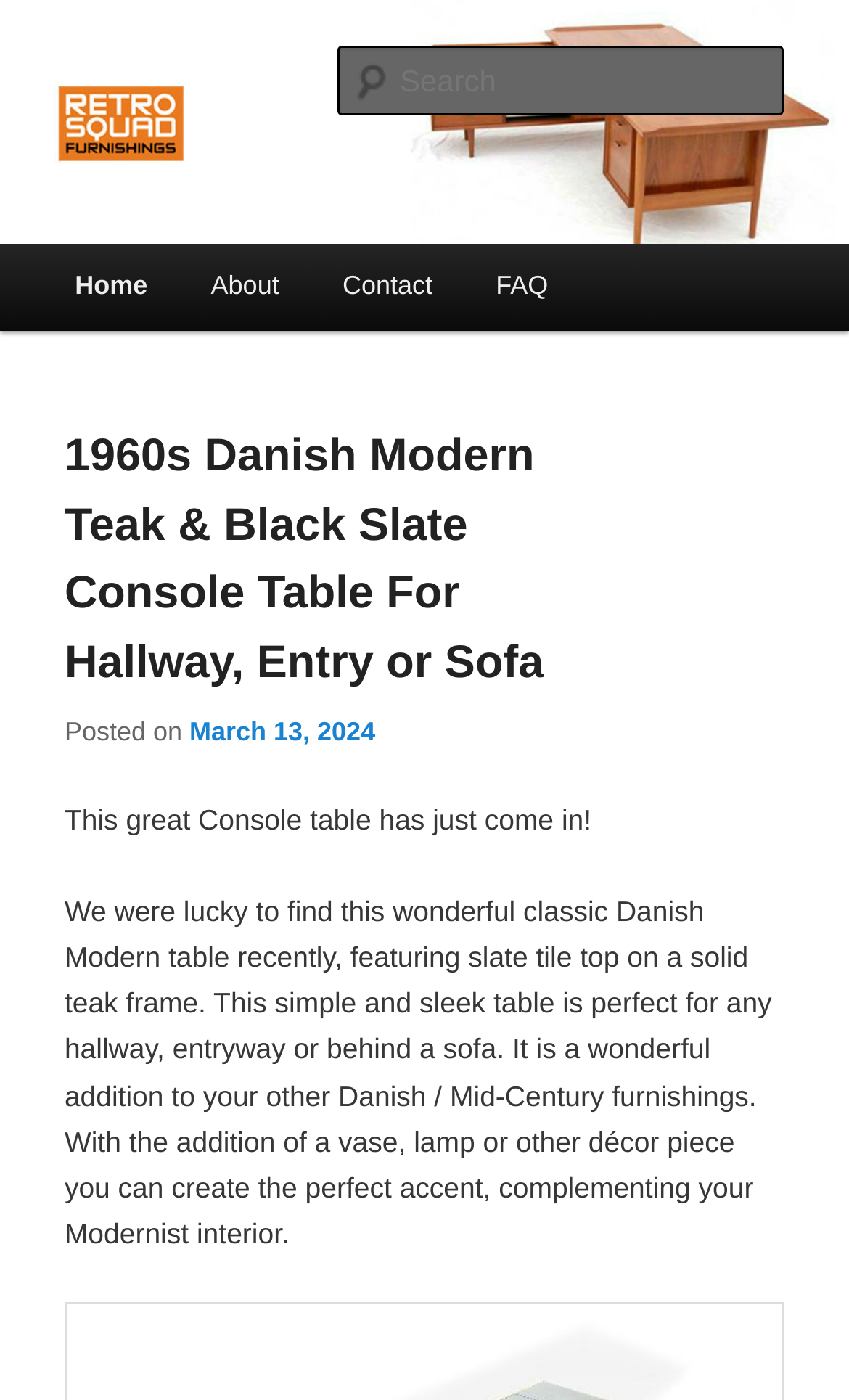Provide the bounding box coordinates for the UI element that is described as: "parent_node: Search name="s" placeholder="Search"".

[0.396, 0.033, 0.924, 0.083]